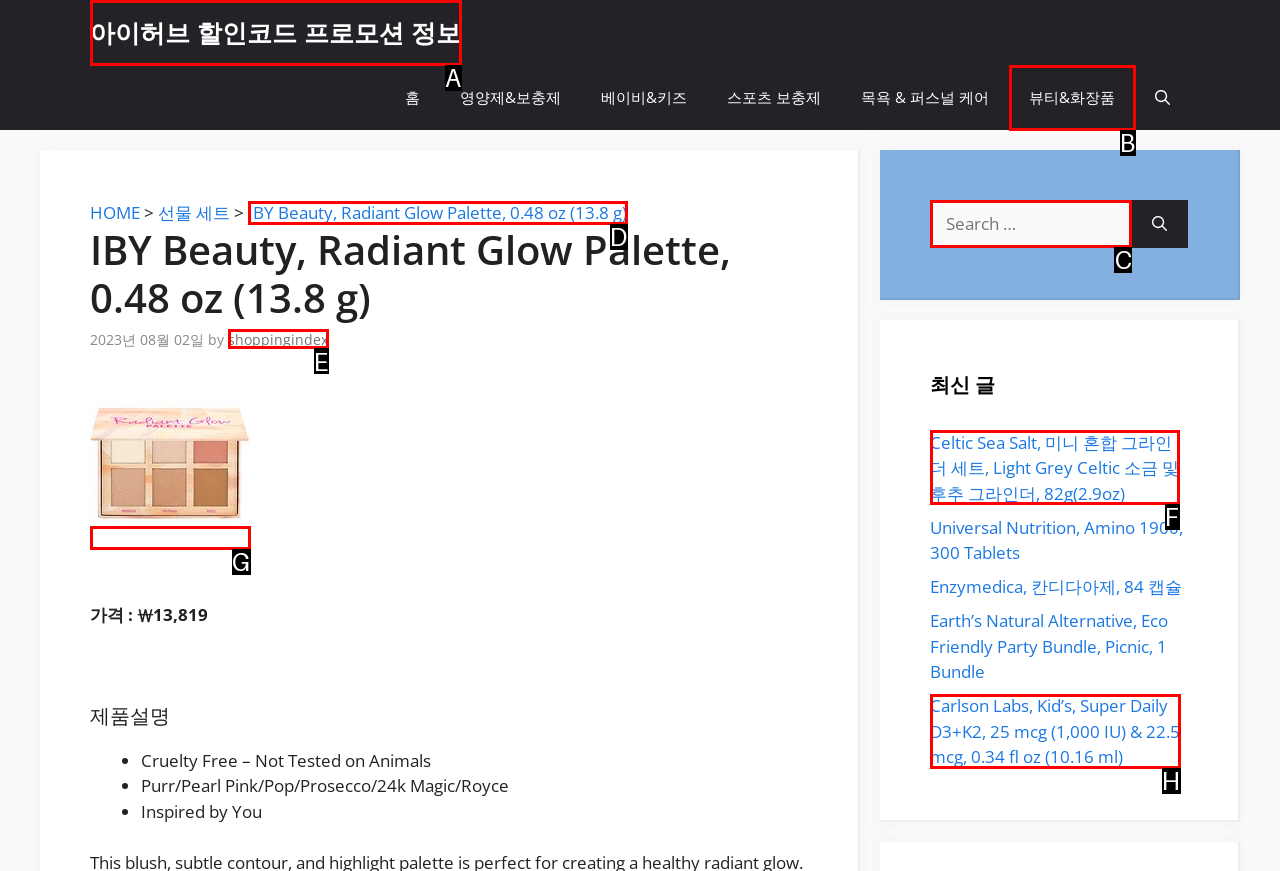Select the HTML element that needs to be clicked to perform the task: Search for products. Reply with the letter of the chosen option.

C